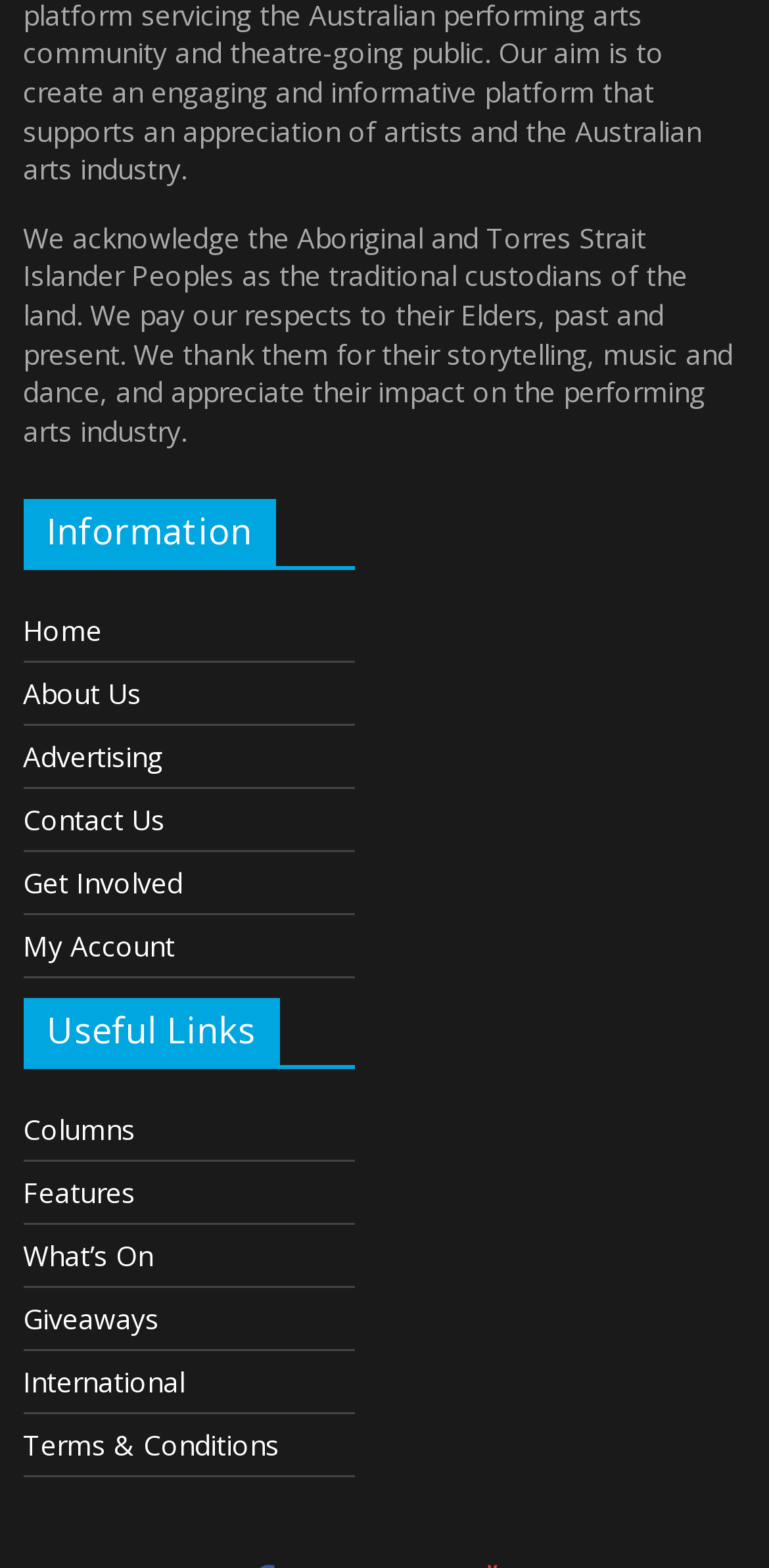Determine the coordinates of the bounding box for the clickable area needed to execute this instruction: "Go to Contact Us".

[0.03, 0.511, 0.215, 0.535]